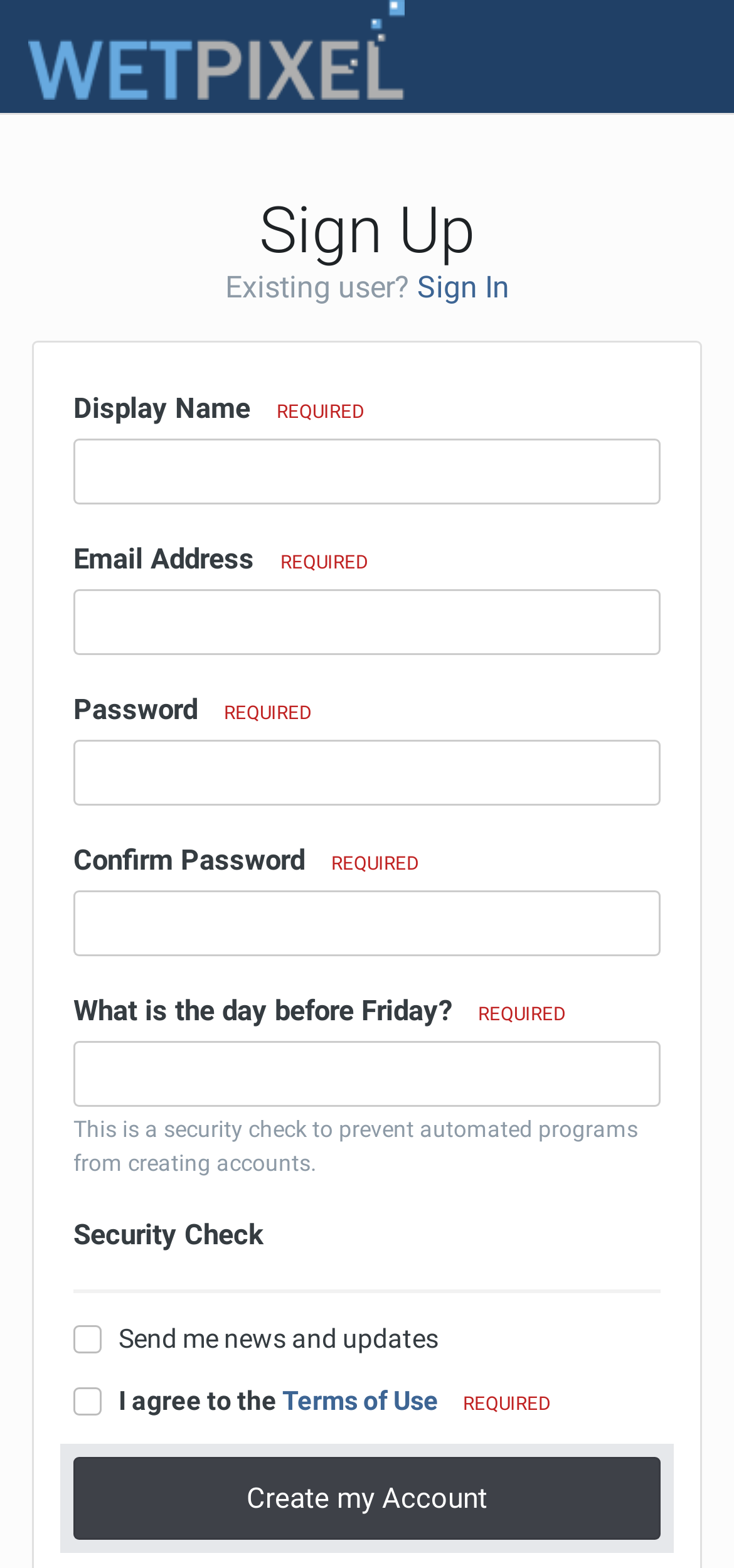Produce a meticulous description of the webpage.

The webpage is a registration page for Wetpixel, an underwater photography forum. At the top, there is a link to the Wetpixel homepage, accompanied by a logo image. Below this, a heading "Sign Up" is prominently displayed. 

To the right of the "Sign Up" heading, there is a link to "Sign In" for existing users. The main registration form is divided into several sections. The first section asks for a display name, which is a required field. 

Below the display name field, there are fields for email address, password, and confirm password, all of which are required. The password fields are followed by a security check, which asks the user to enter the day before Friday to prevent automated programs from creating accounts. 

A horizontal separator line divides the security check from the next section, which contains two checkboxes. The first checkbox allows users to opt-in to receive news and updates, while the second checkbox requires users to agree to the Terms of Use. A link to the Terms of Use is provided next to the checkbox. 

Finally, at the bottom of the page, there is a "Create my Account" button that allows users to submit their registration information.